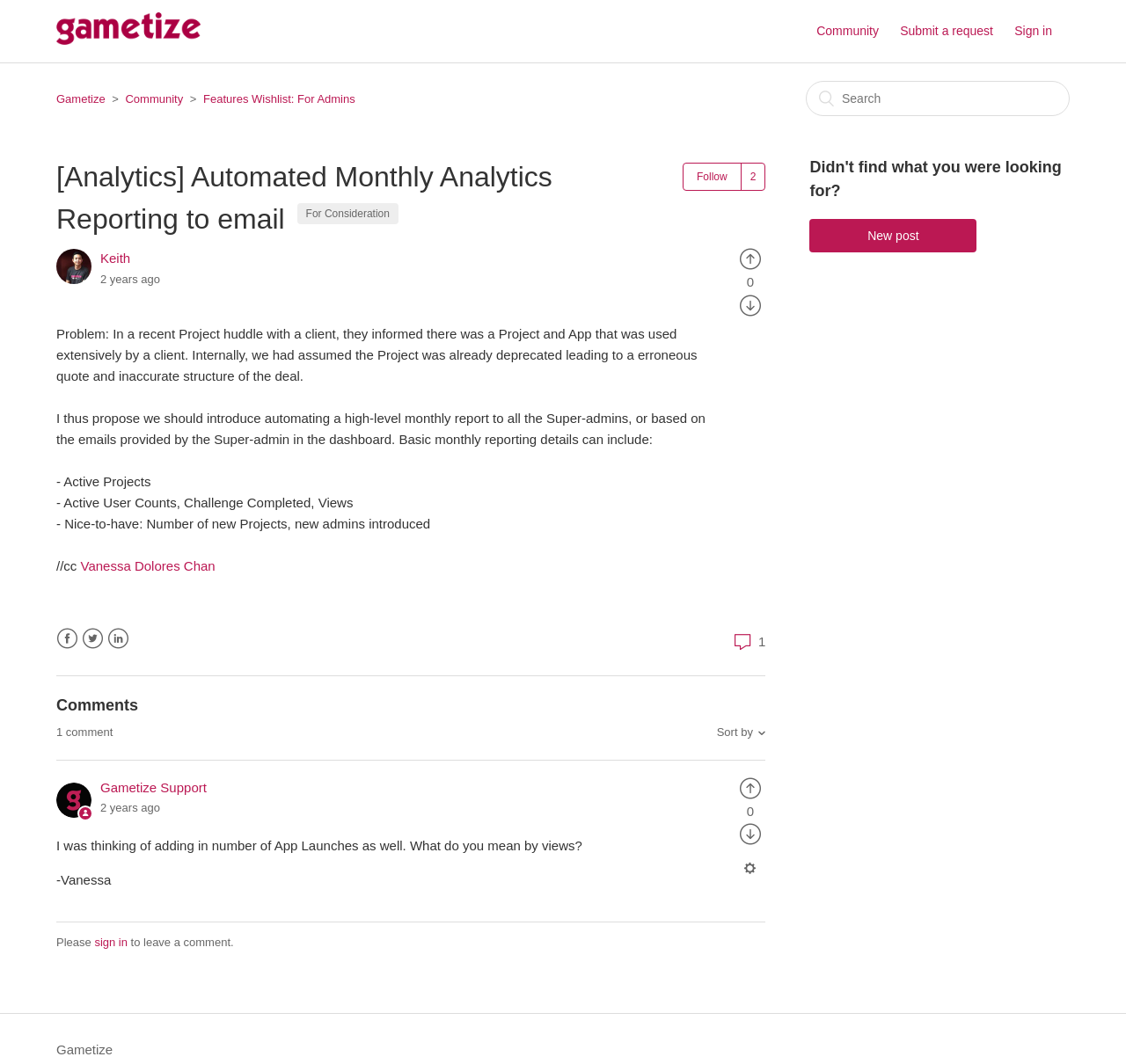Please specify the bounding box coordinates of the clickable region to carry out the following instruction: "Submit a request". The coordinates should be four float numbers between 0 and 1, in the format [left, top, right, bottom].

[0.799, 0.021, 0.898, 0.038]